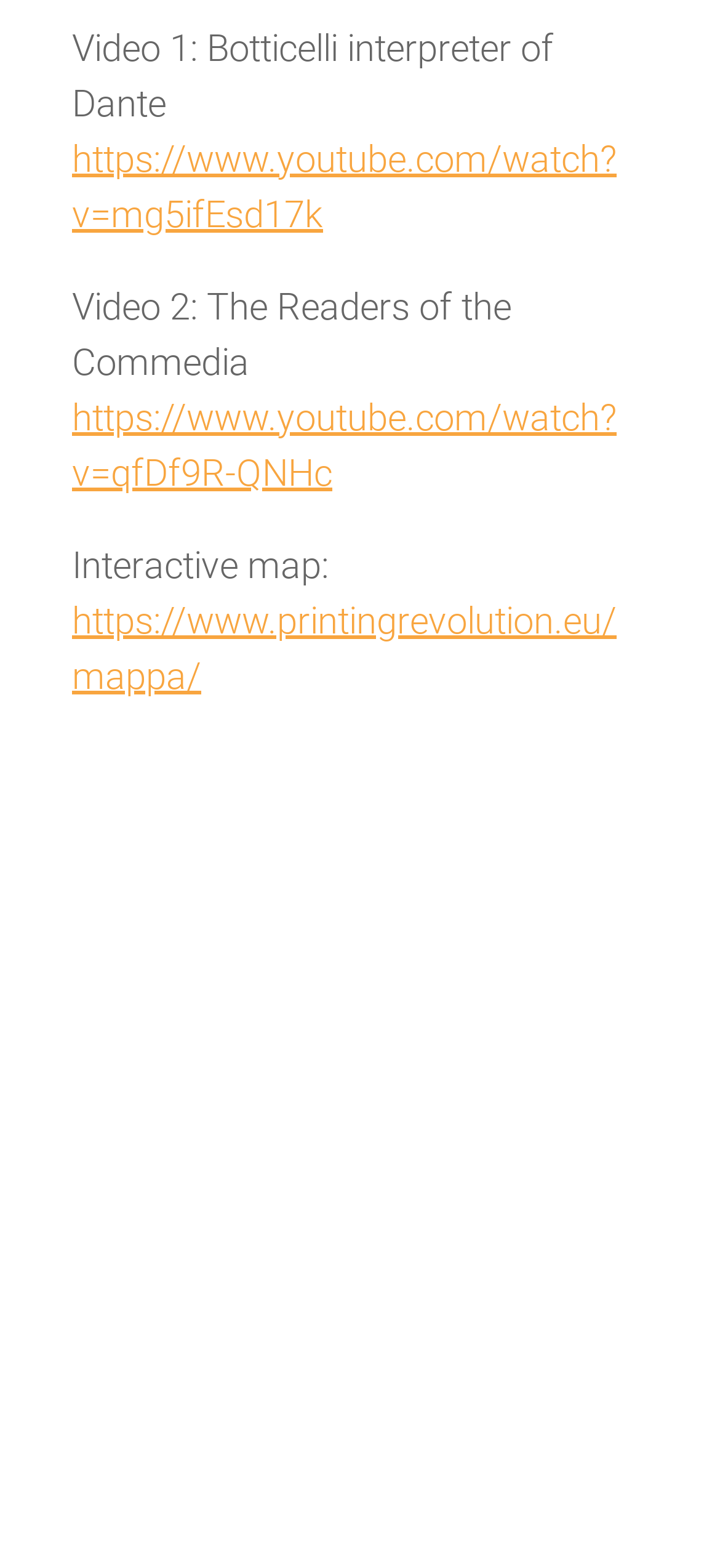Give a one-word or one-phrase response to the question:
How many links are there on the webpage?

5